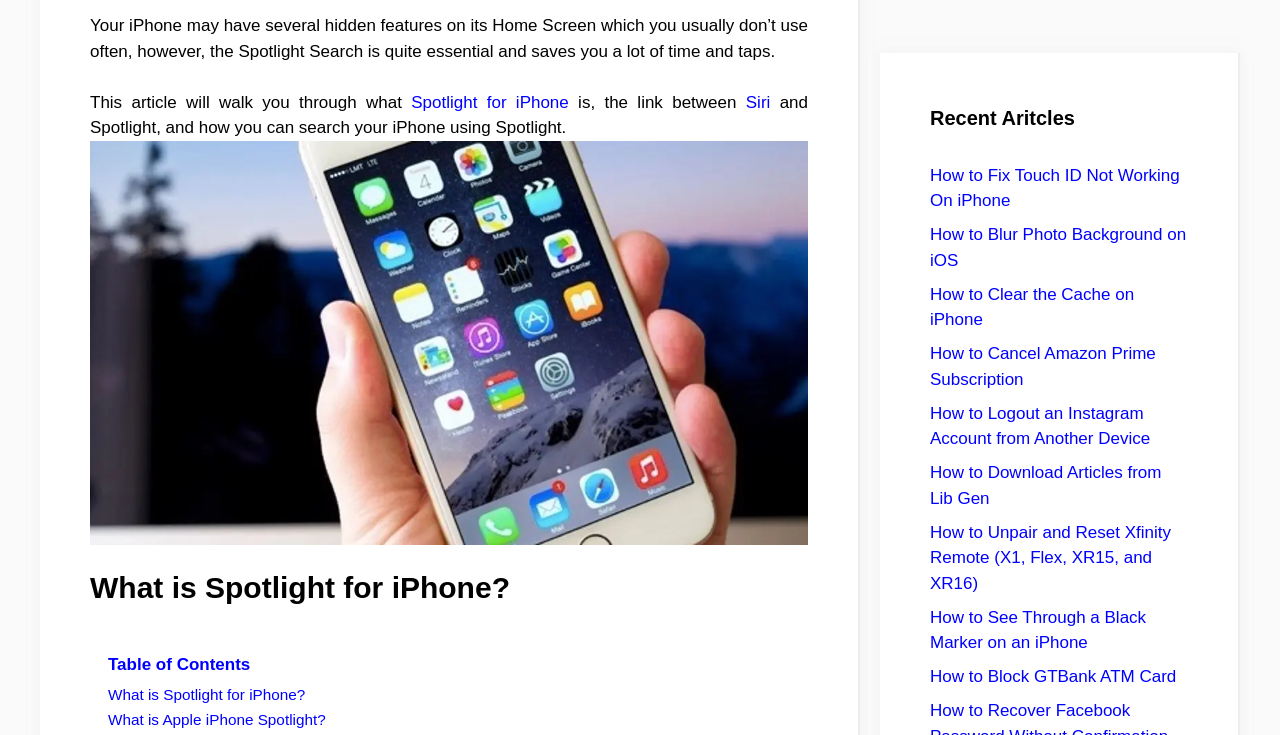Find the bounding box of the web element that fits this description: "Siri".

[0.583, 0.126, 0.602, 0.152]